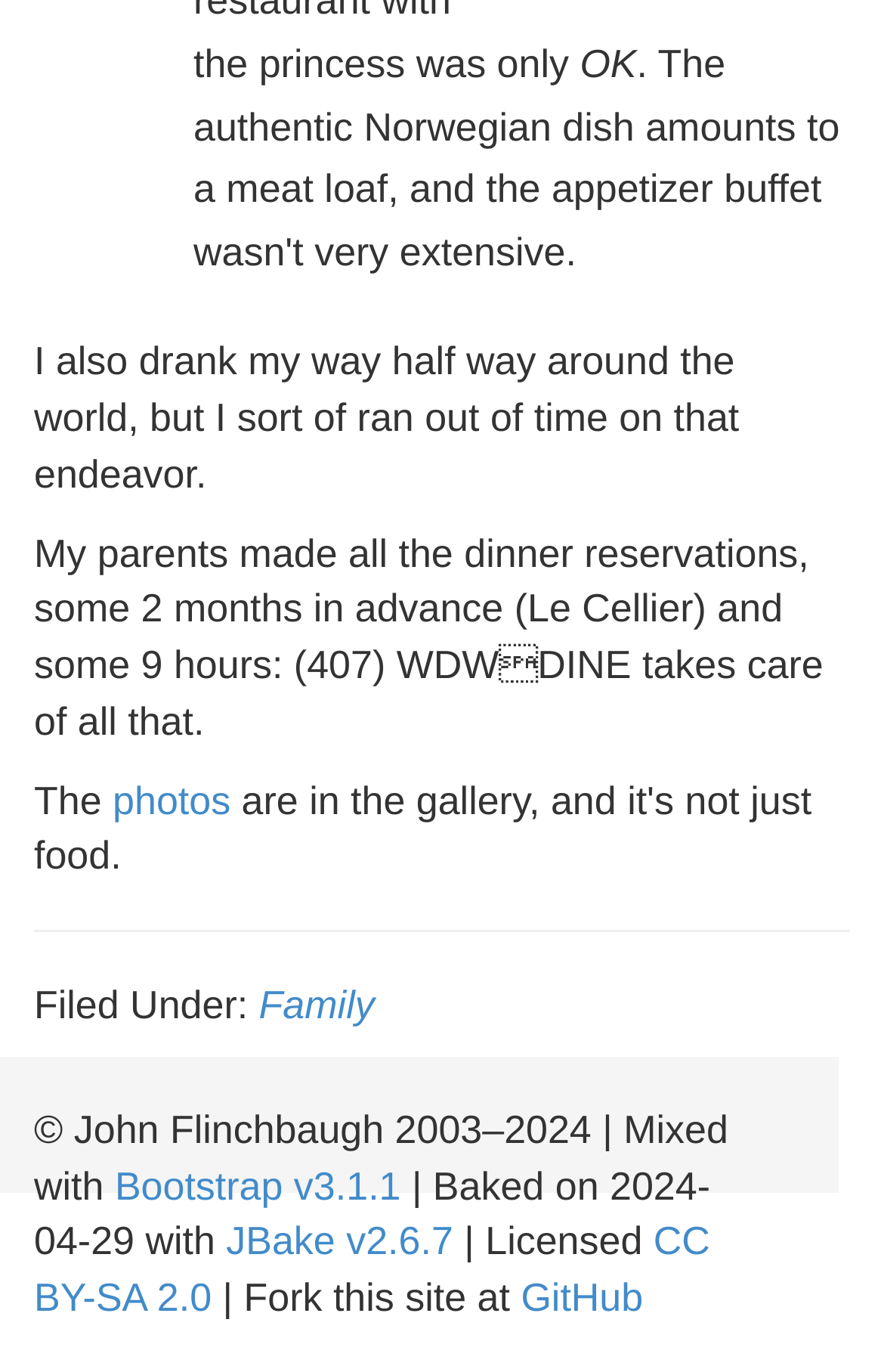What is the name of the restaurant mentioned in the article?
Provide a detailed and well-explained answer to the question.

The name of the restaurant is mentioned in the text, where it says 'some 2 months in advance (Le Cellier)'. This suggests that Le Cellier is a restaurant where the author's parents made dinner reservations.